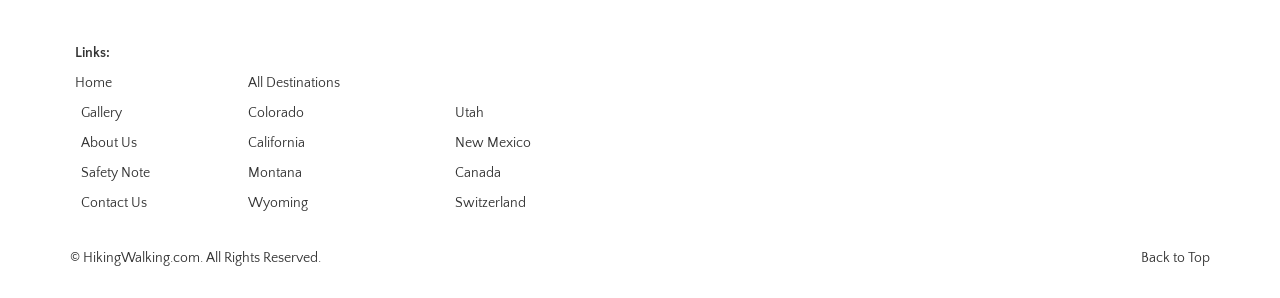Please specify the bounding box coordinates of the element that should be clicked to execute the given instruction: 'Explore 'Weddings' section'. Ensure the coordinates are four float numbers between 0 and 1, expressed as [left, top, right, bottom].

None